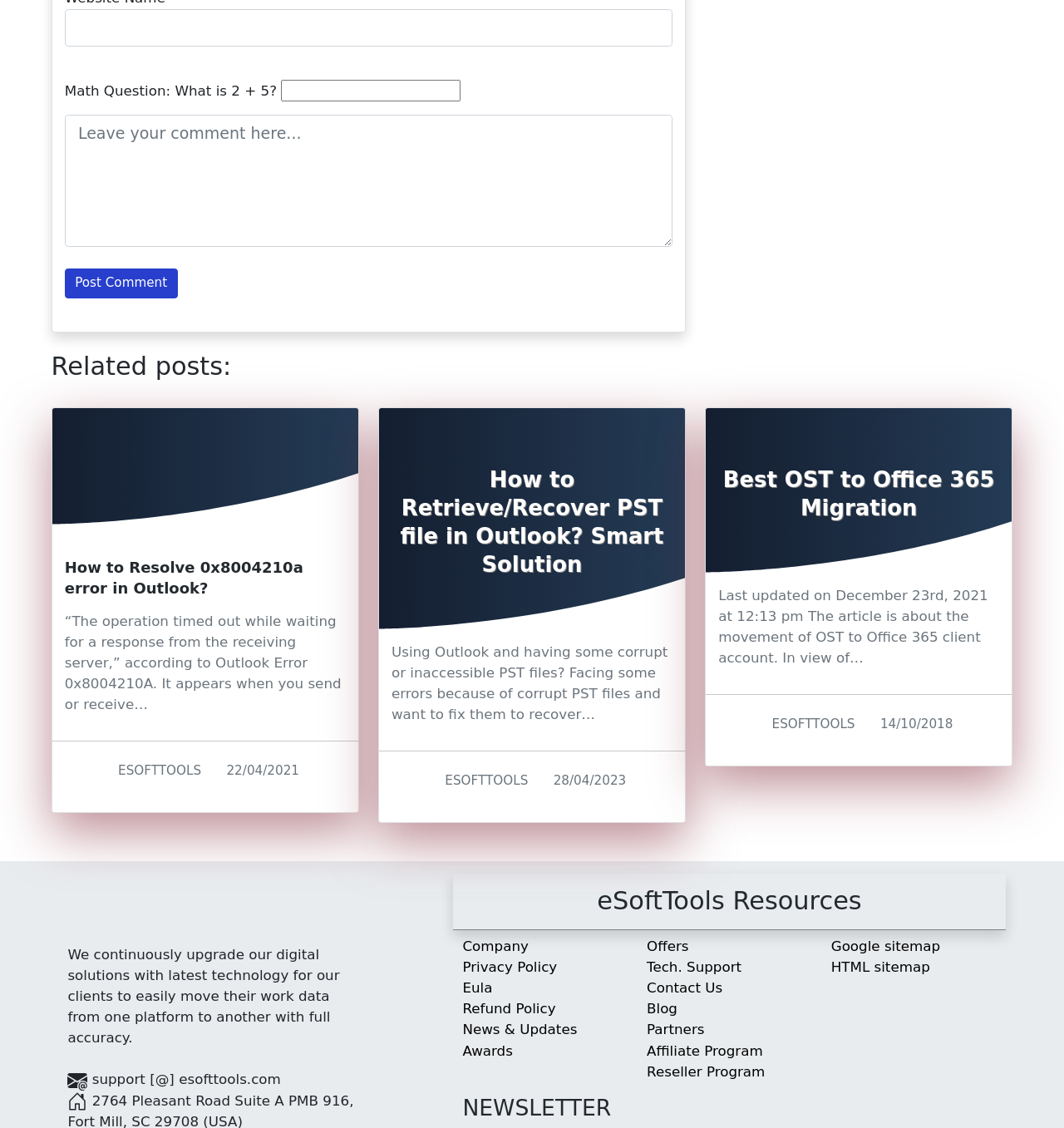Find the bounding box coordinates for the area that must be clicked to perform this action: "Contact technical support".

[0.608, 0.85, 0.697, 0.865]